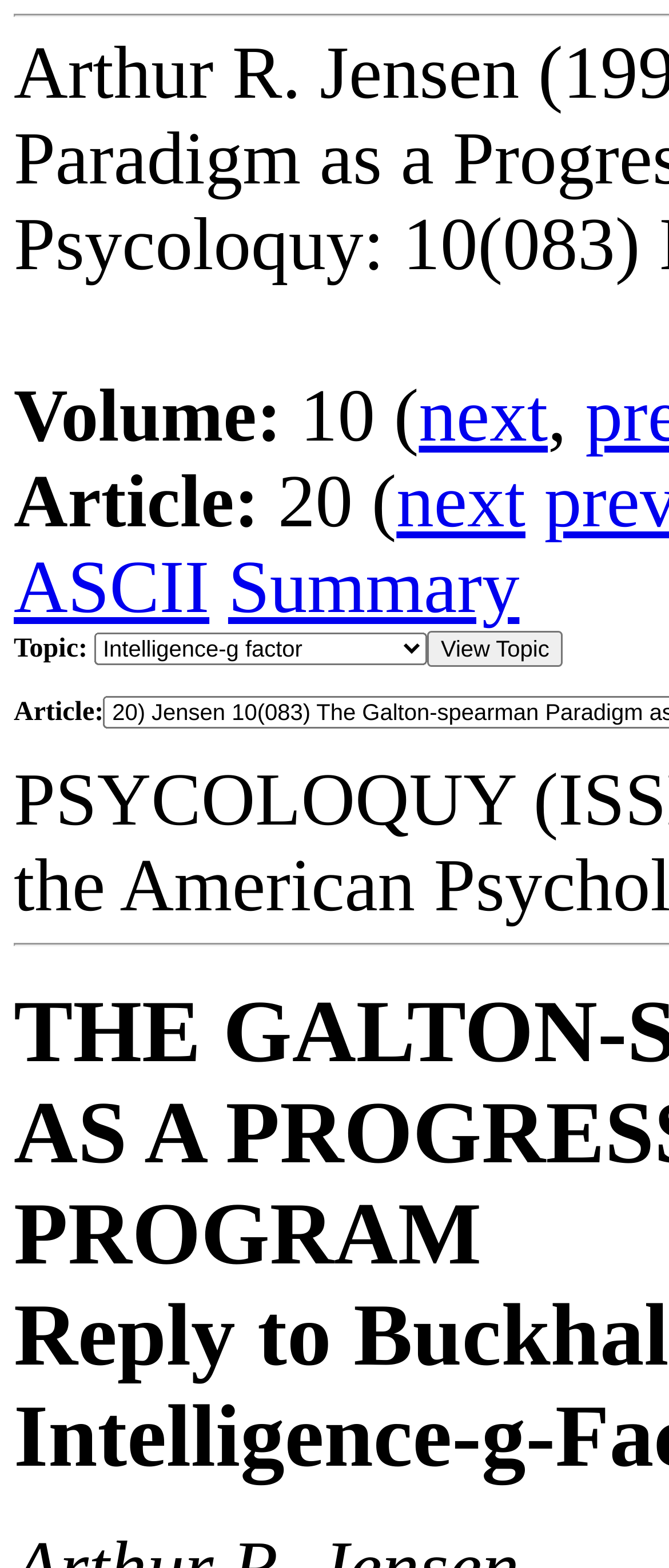What is the topic selection method?
Look at the image and respond with a one-word or short-phrase answer.

ComboBox